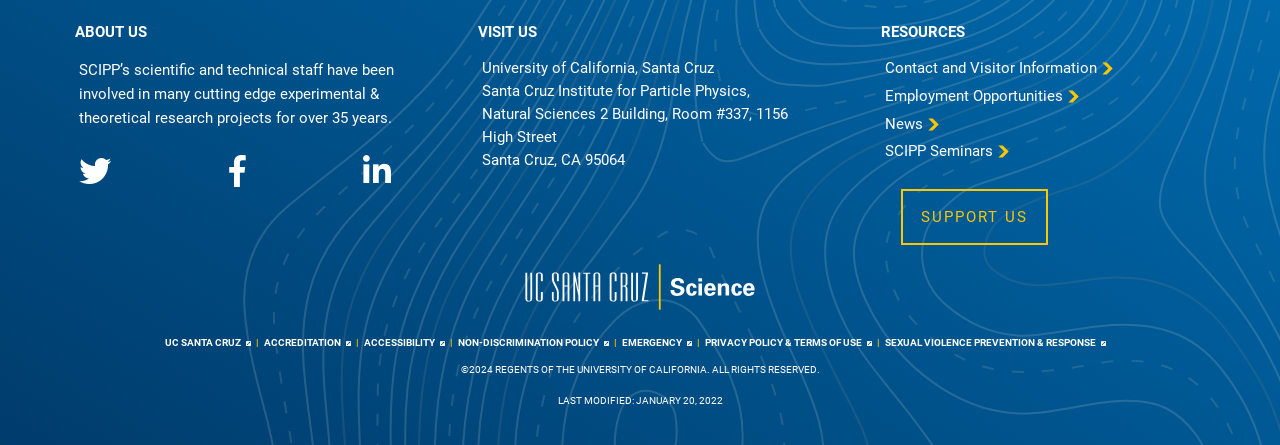Extract the bounding box coordinates of the UI element described: "SCIPP Seminars". Provide the coordinates in the format [left, top, right, bottom] with values ranging from 0 to 1.

[0.692, 0.319, 0.776, 0.364]